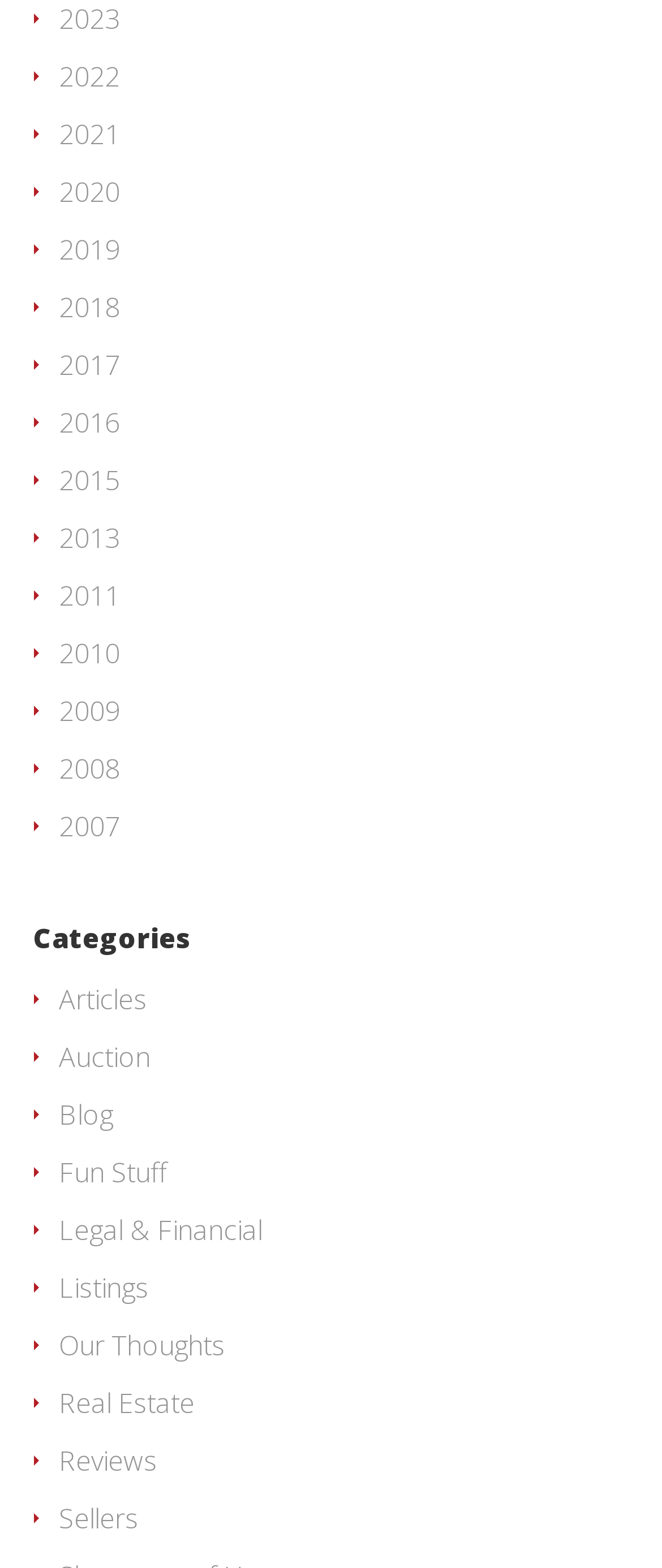Show the bounding box coordinates for the element that needs to be clicked to execute the following instruction: "View articles from 2022". Provide the coordinates in the form of four float numbers between 0 and 1, i.e., [left, top, right, bottom].

[0.088, 0.036, 0.181, 0.06]